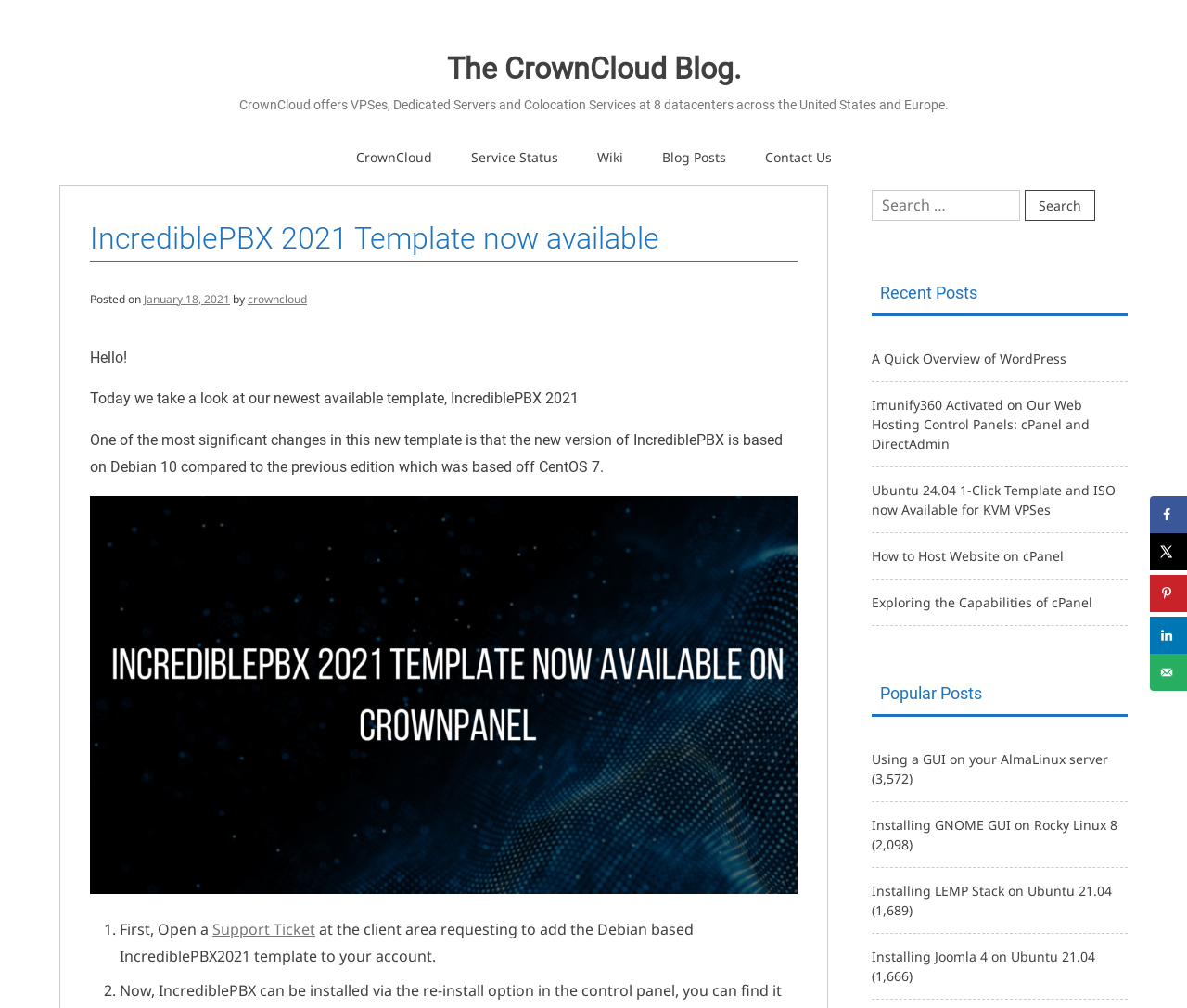What is the name of the author of the current blog post?
From the details in the image, answer the question comprehensively.

I determined the answer by reading the text in the blog post, which states 'by crowncloud'. This suggests that the author of the current blog post is 'crowncloud'.